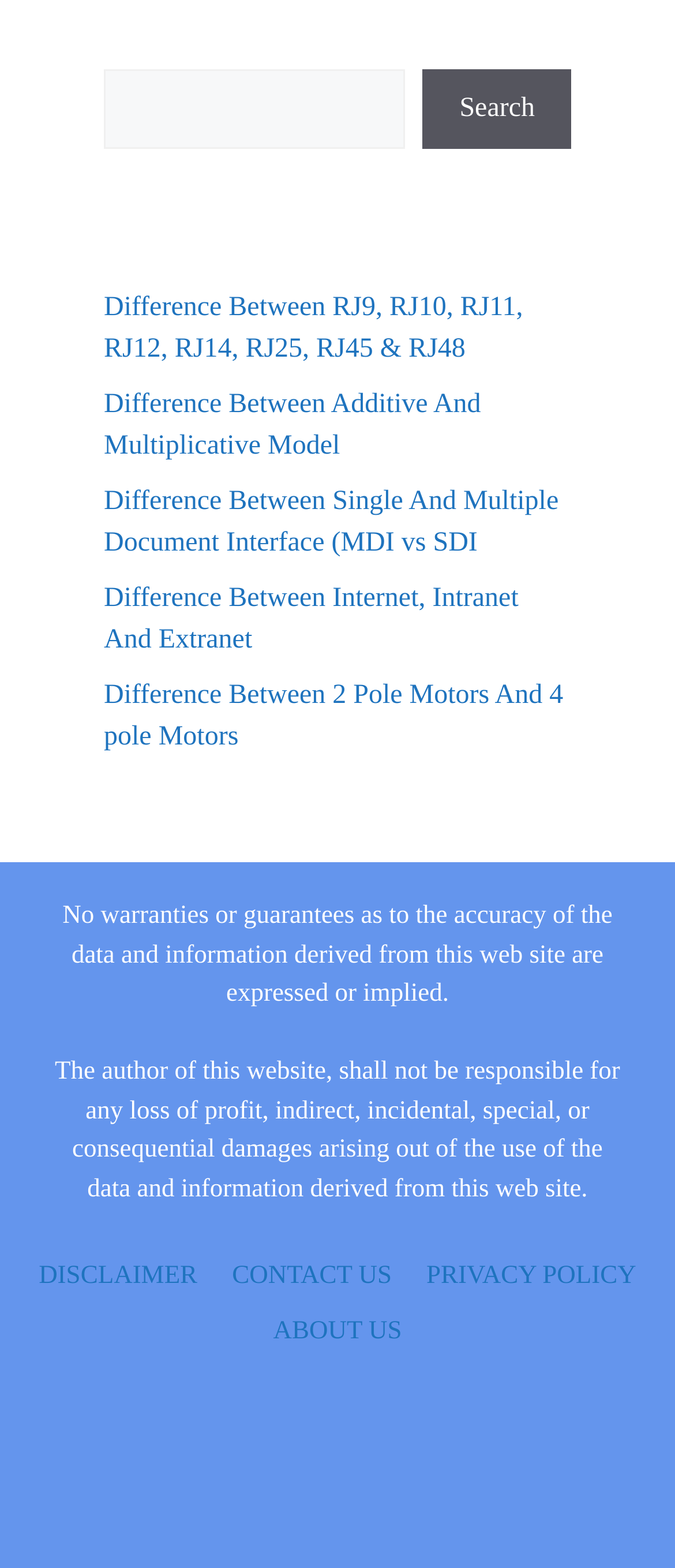Identify the bounding box coordinates necessary to click and complete the given instruction: "contact us".

[0.344, 0.805, 0.58, 0.822]